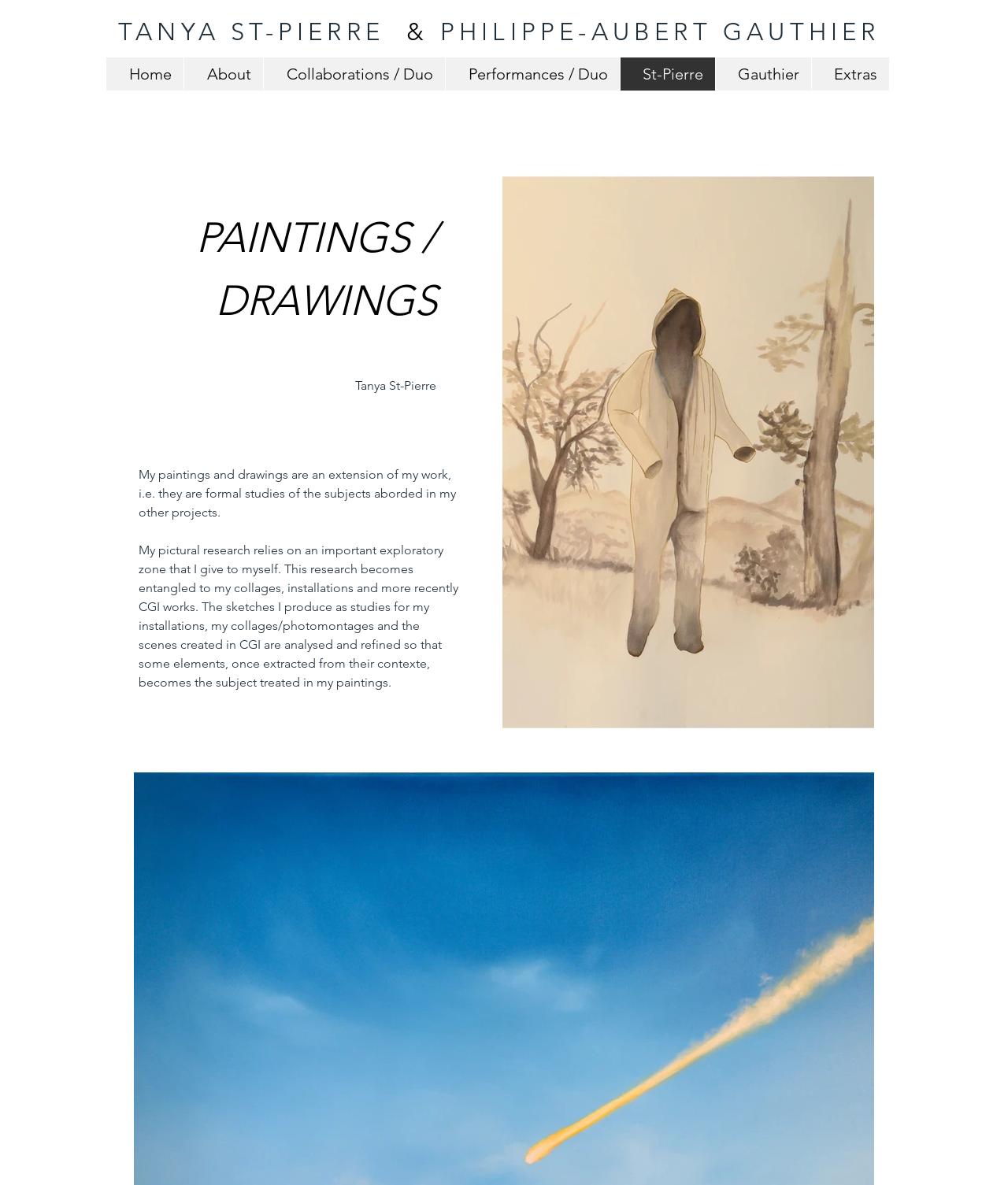Locate the bounding box coordinates of the UI element described by: "Extras". The bounding box coordinates should consist of four float numbers between 0 and 1, i.e., [left, top, right, bottom].

[0.805, 0.049, 0.882, 0.076]